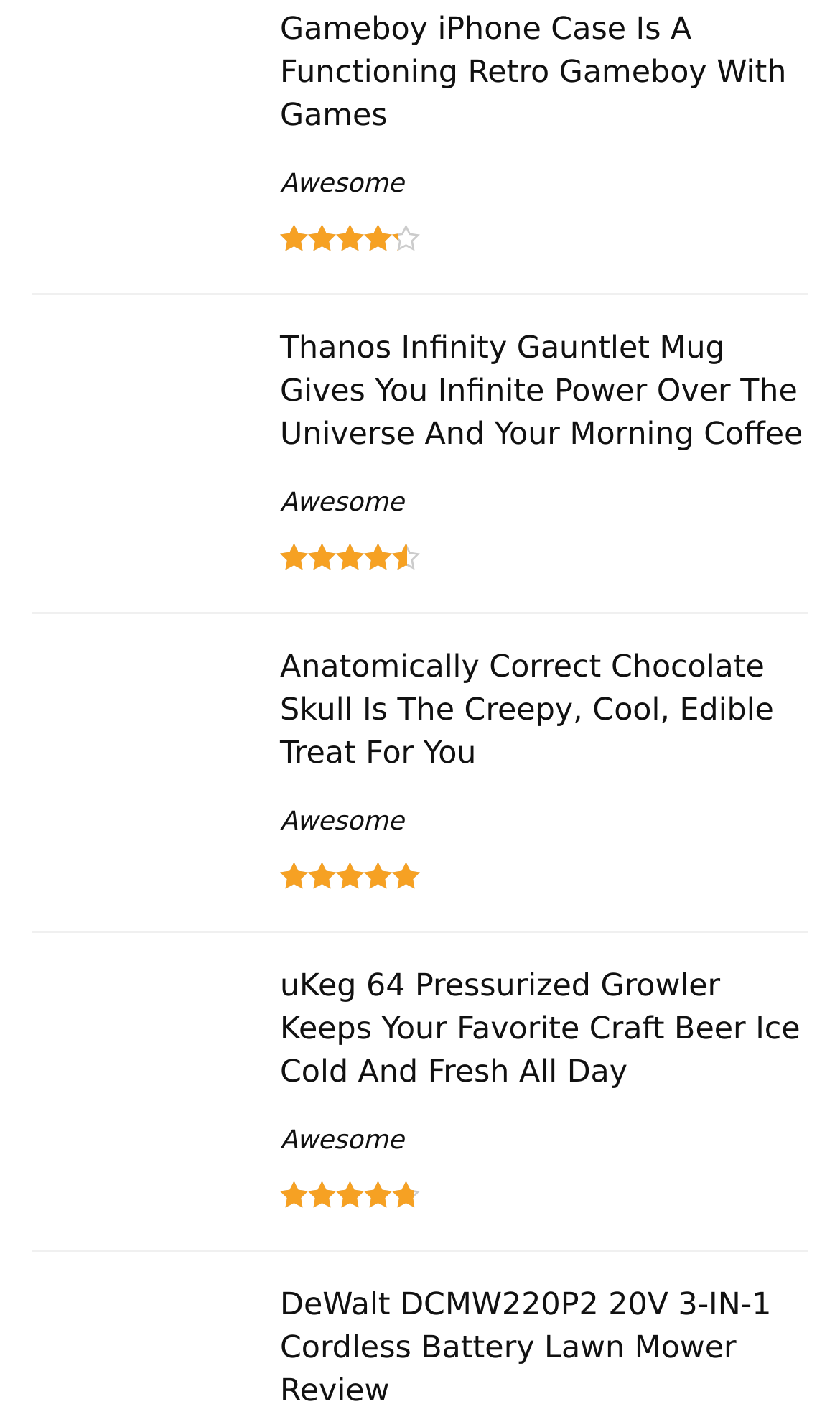Identify the bounding box coordinates for the UI element described as: "Awesome".

[0.333, 0.791, 0.481, 0.812]